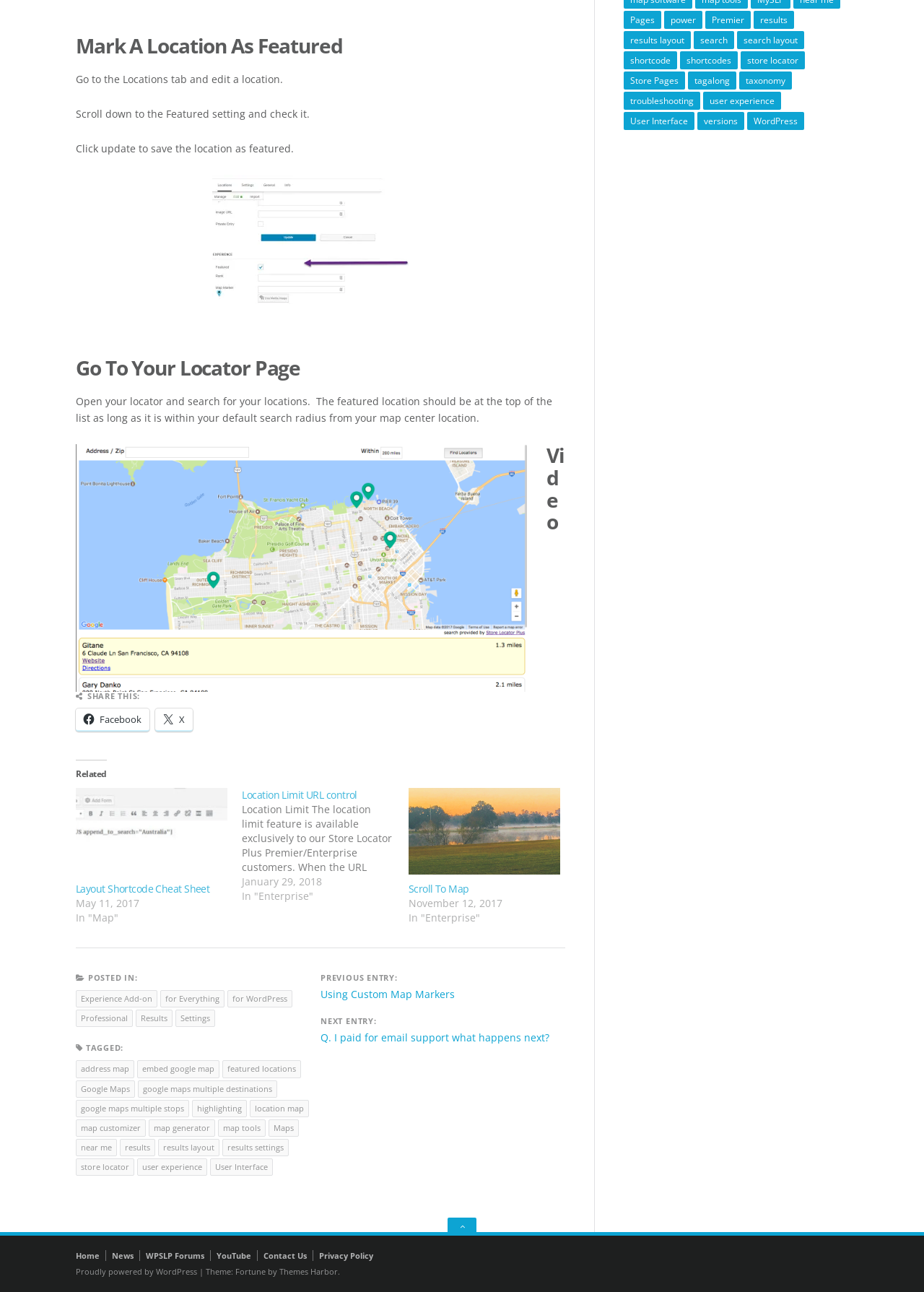Please provide a one-word or short phrase answer to the question:
How many related links are there?

3